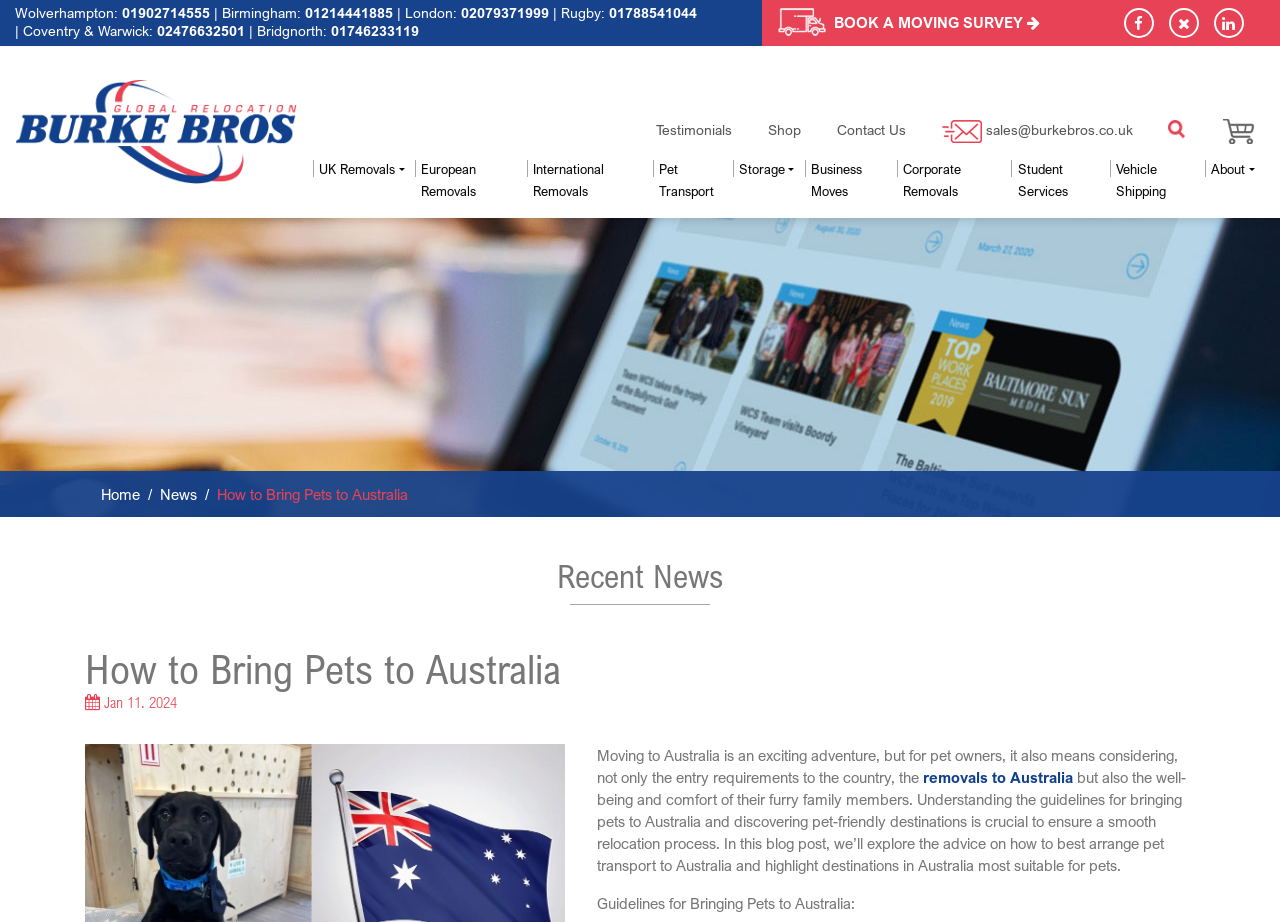Utilize the information from the image to answer the question in detail:
What is the section below the 'Recent News' heading?

I identified the section below the 'Recent News' heading by looking at the heading element 'Recent News' and the subsequent heading element 'How to Bring Pets to Australia'.